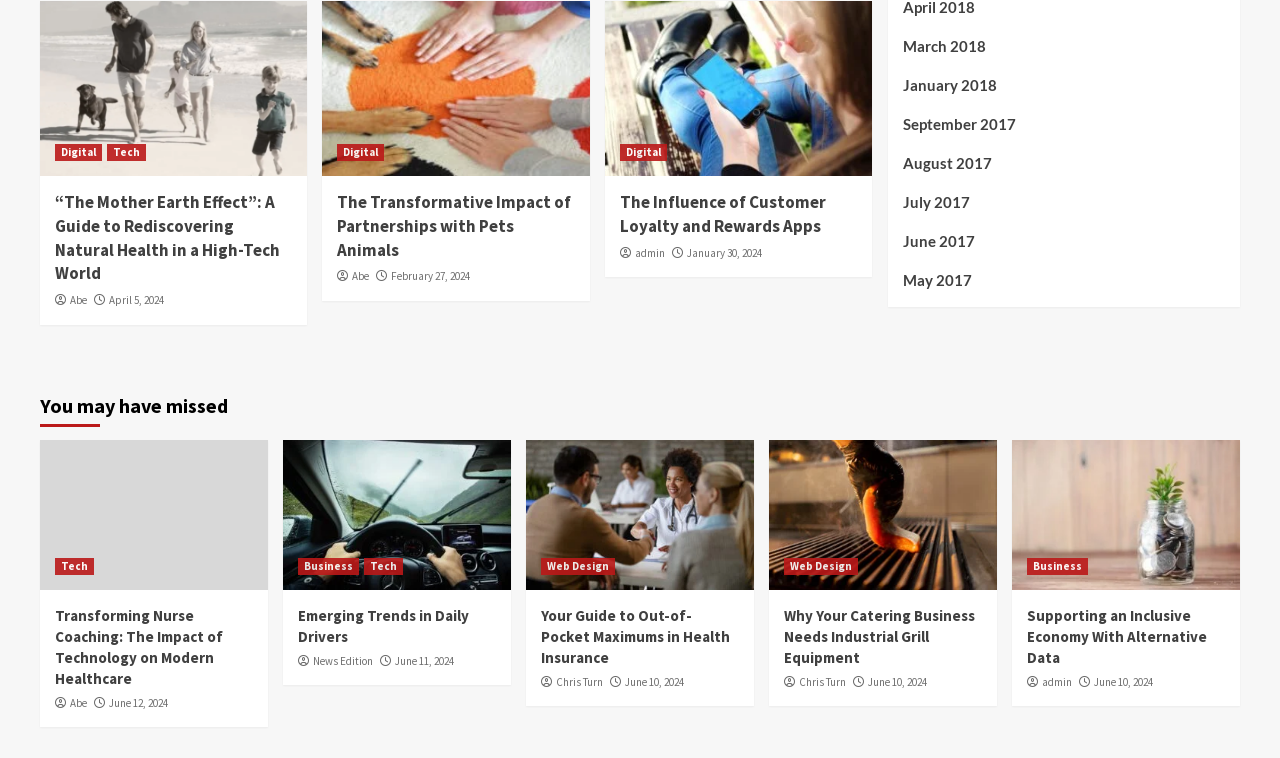Identify the coordinates of the bounding box for the element that must be clicked to accomplish the instruction: "Read the article 'The Mother Earth Effect': A Guide to Rediscovering Natural Health in a High-Tech World".

[0.043, 0.252, 0.229, 0.378]